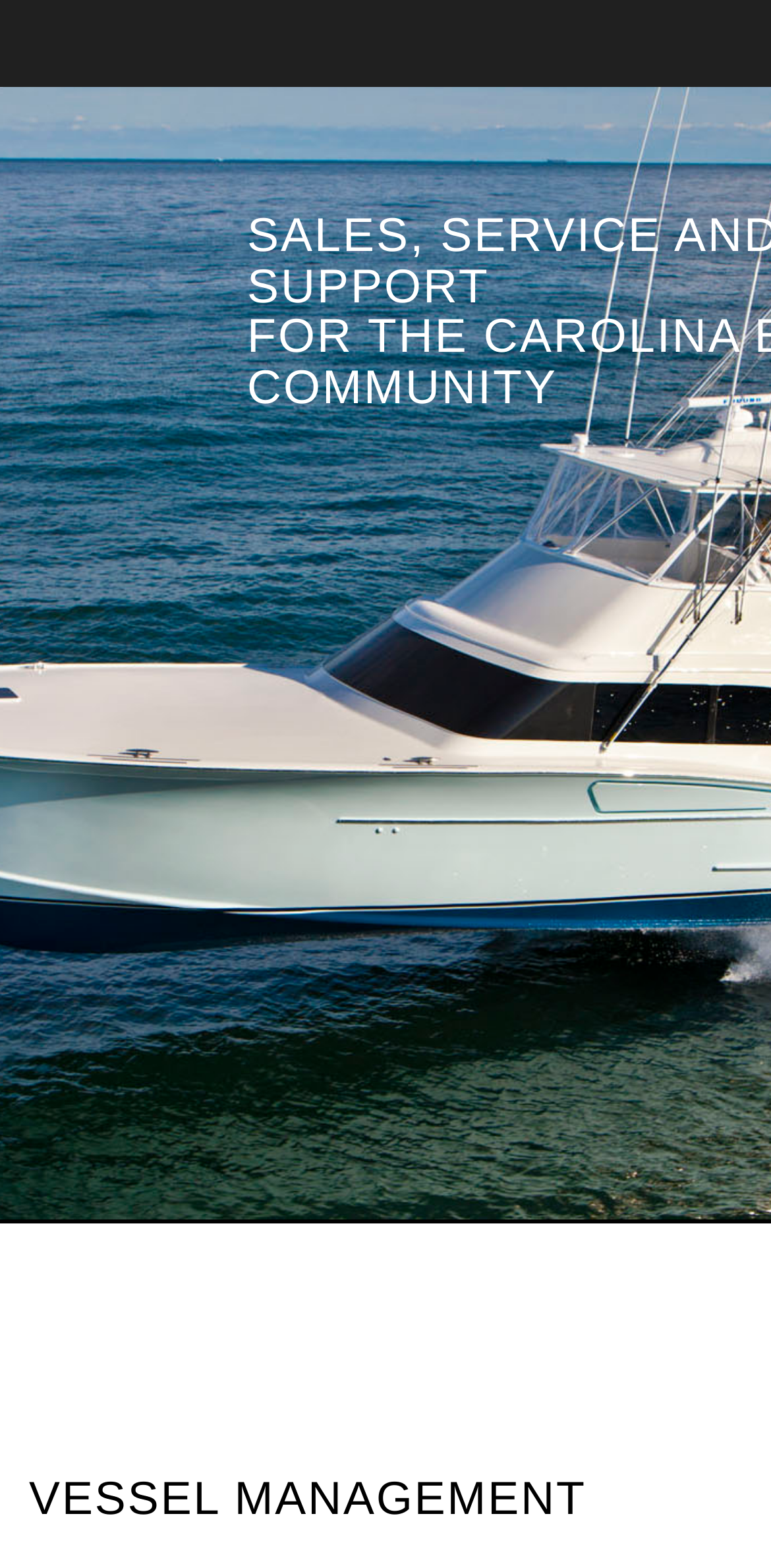Please find and give the text of the main heading on the webpage.

SALES, SERVICE AND SUPPORT
FOR THE CAROLINA BOATING COMMUNITY